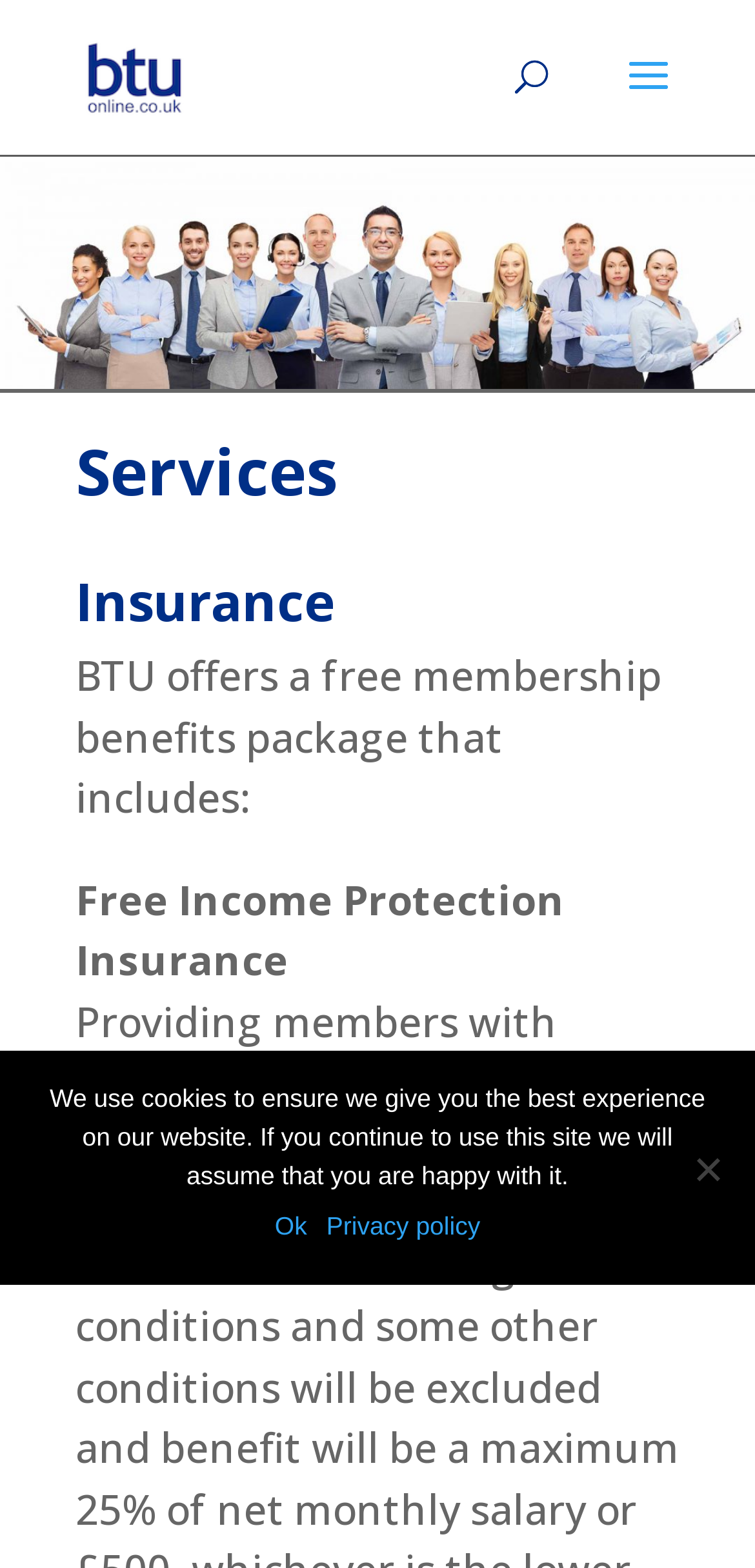Refer to the image and provide an in-depth answer to the question:
What is the purpose of the cookie notice?

The cookie notice is a dialog box at the bottom of the webpage. It informs the user that the website uses cookies to ensure a good experience, and provides options to accept or learn more about it.